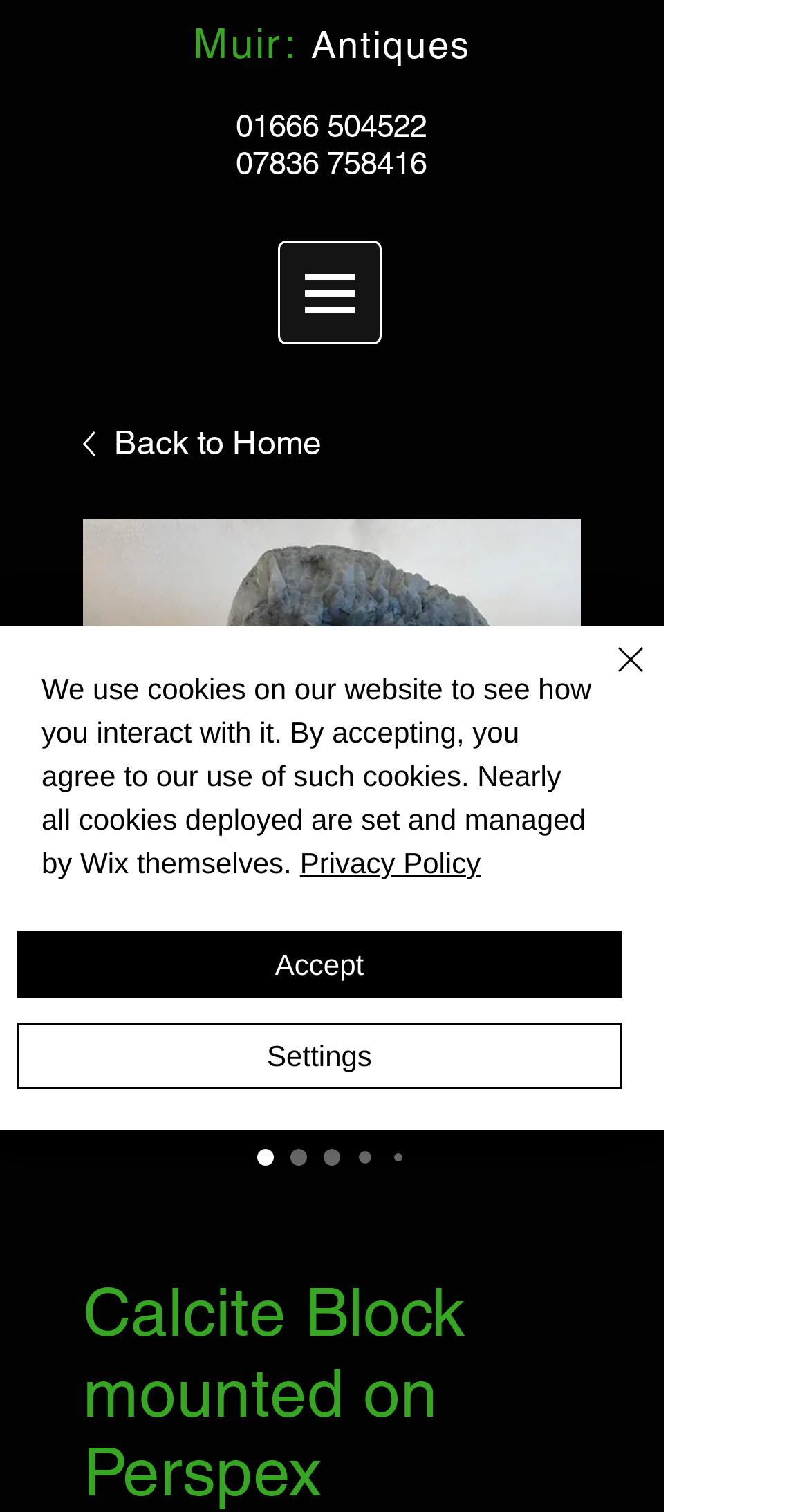How many radio buttons are there for the object description?
Please provide a single word or phrase in response based on the screenshot.

5